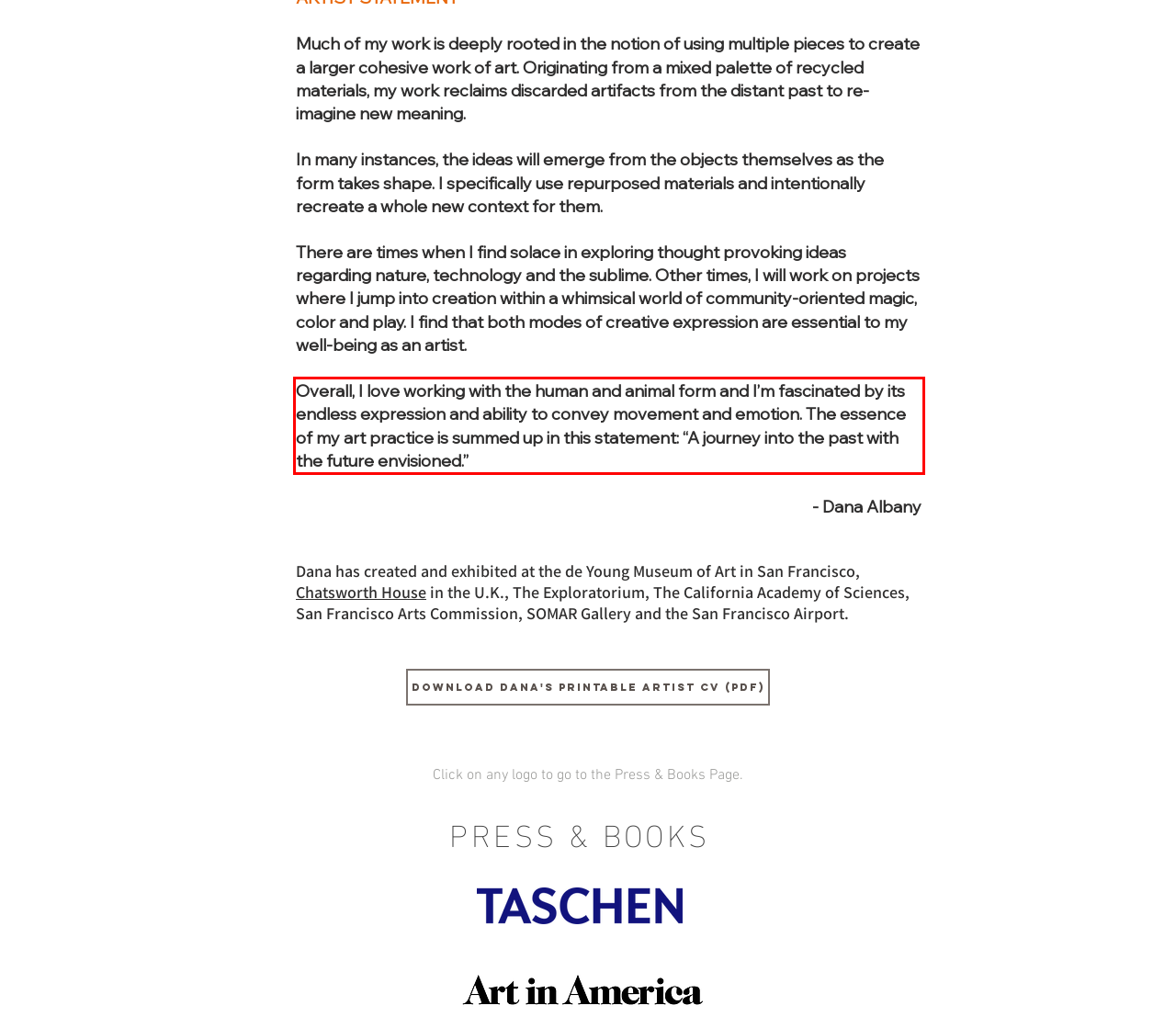Look at the provided screenshot of the webpage and perform OCR on the text within the red bounding box.

Overall, I love working with the human and animal form and I’m fascinated by its endless expression and ability to convey movement and emotion. The essence of my art practice is summed up in this statement: “A journey into the past with the future envisioned.”